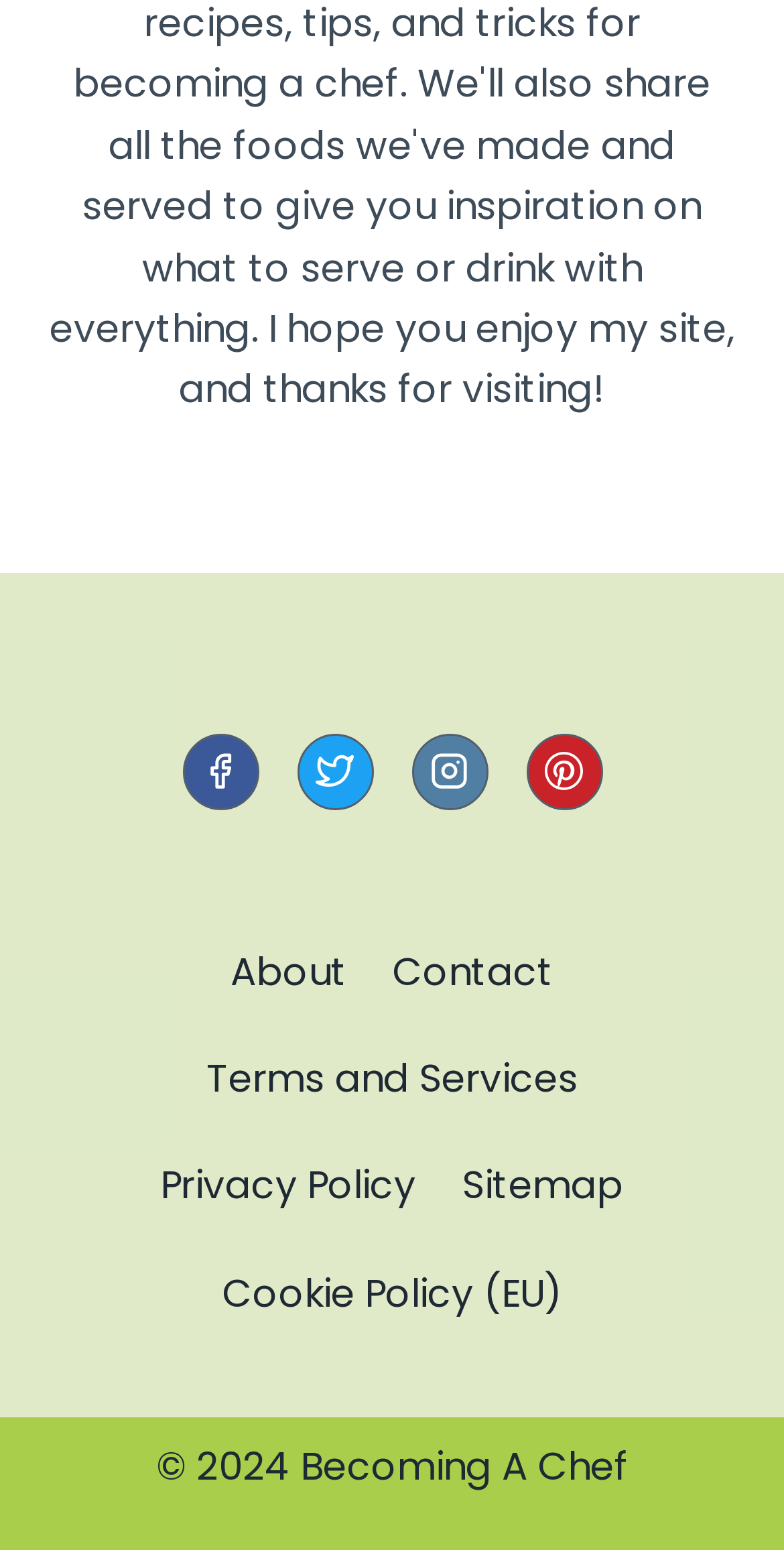Locate the bounding box coordinates of the area that needs to be clicked to fulfill the following instruction: "go to About page". The coordinates should be in the format of four float numbers between 0 and 1, namely [left, top, right, bottom].

[0.265, 0.594, 0.472, 0.663]